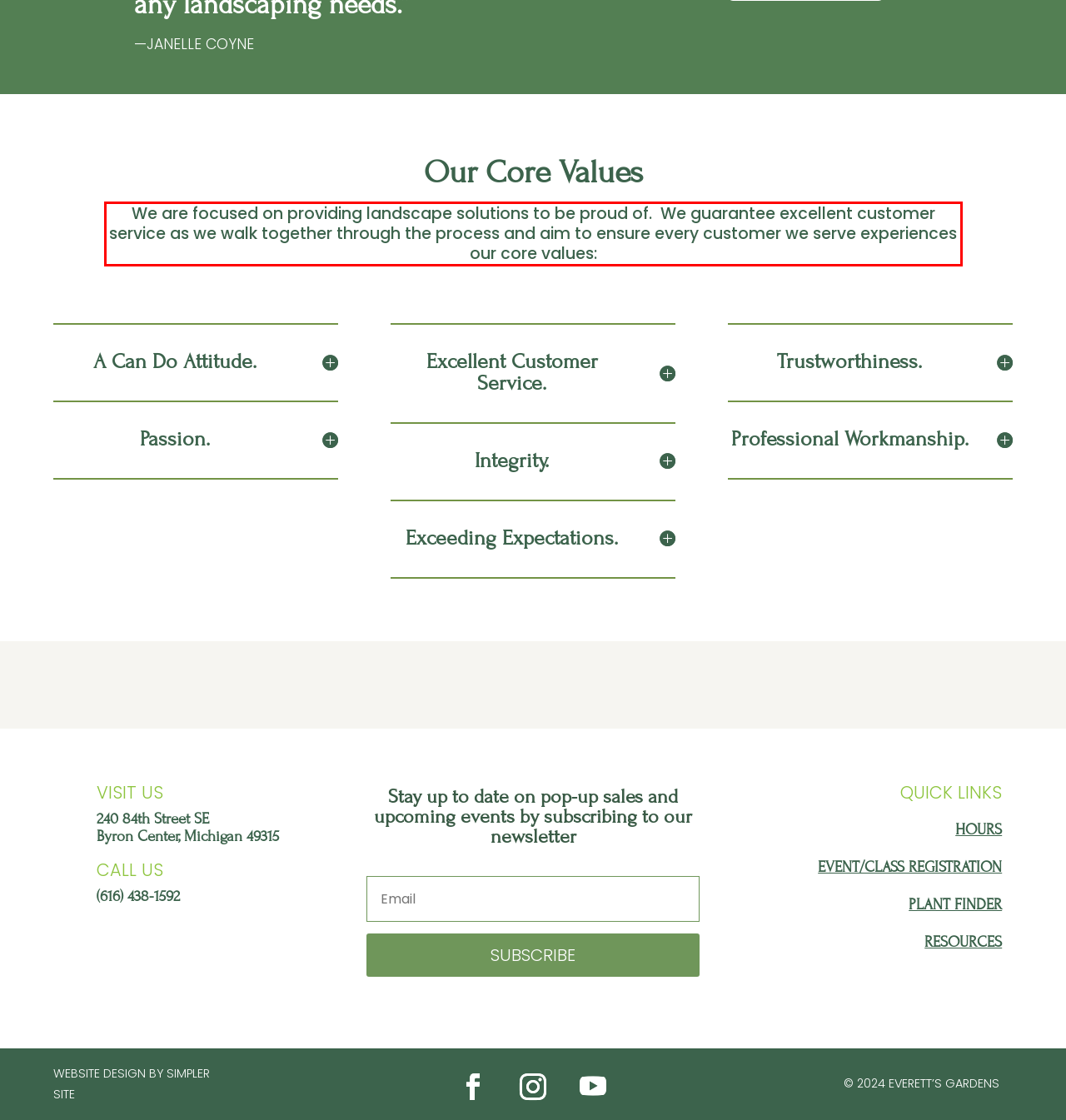You have a webpage screenshot with a red rectangle surrounding a UI element. Extract the text content from within this red bounding box.

We are focused on providing landscape solutions to be proud of. We guarantee excellent customer service as we walk together through the process and aim to ensure every customer we serve experiences our core values: